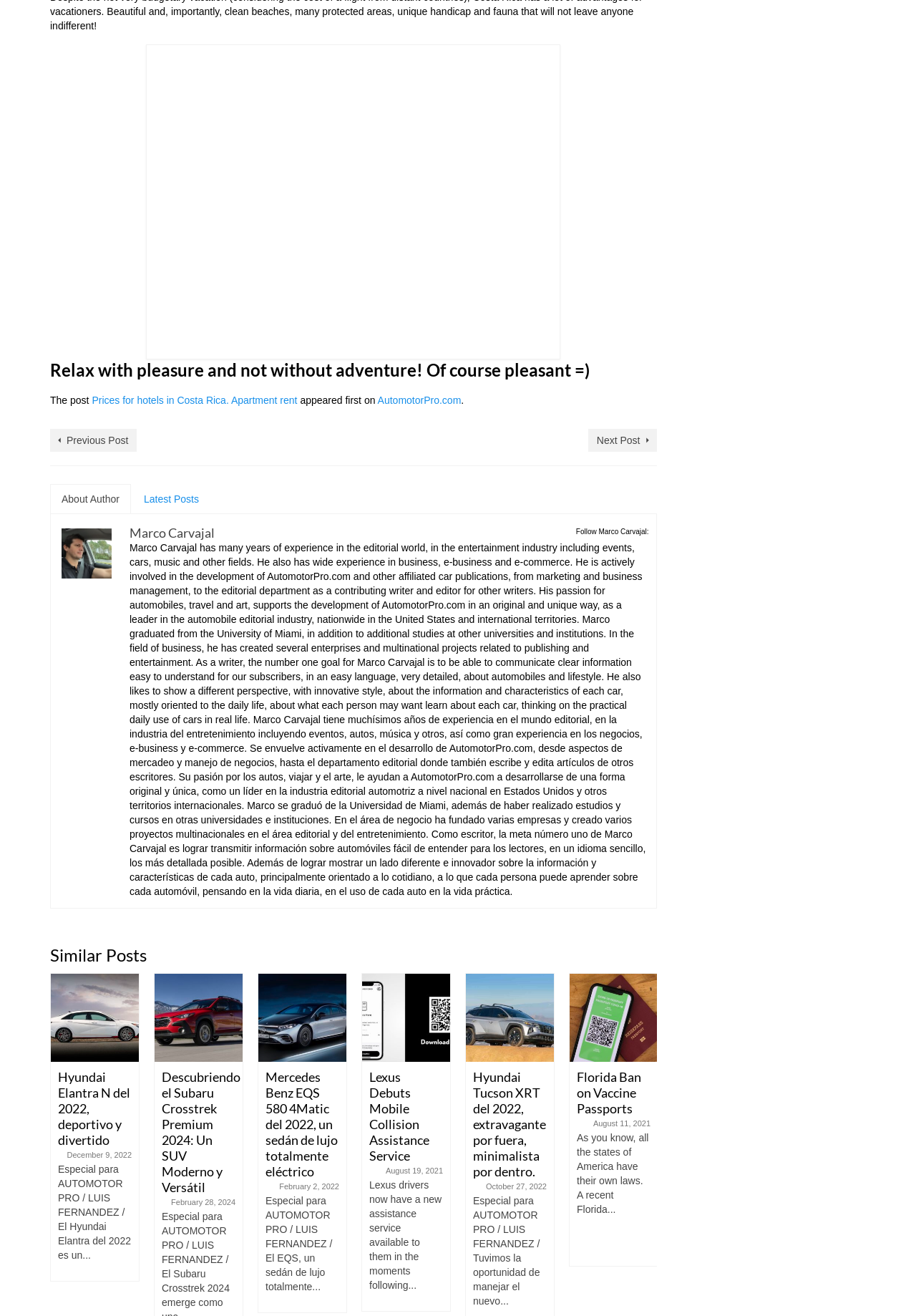Please determine the bounding box coordinates for the UI element described here. Use the format (top-left x, top-left y, bottom-right x, bottom-right y) with values bounded between 0 and 1: Marco Carvajal

[0.141, 0.399, 0.234, 0.411]